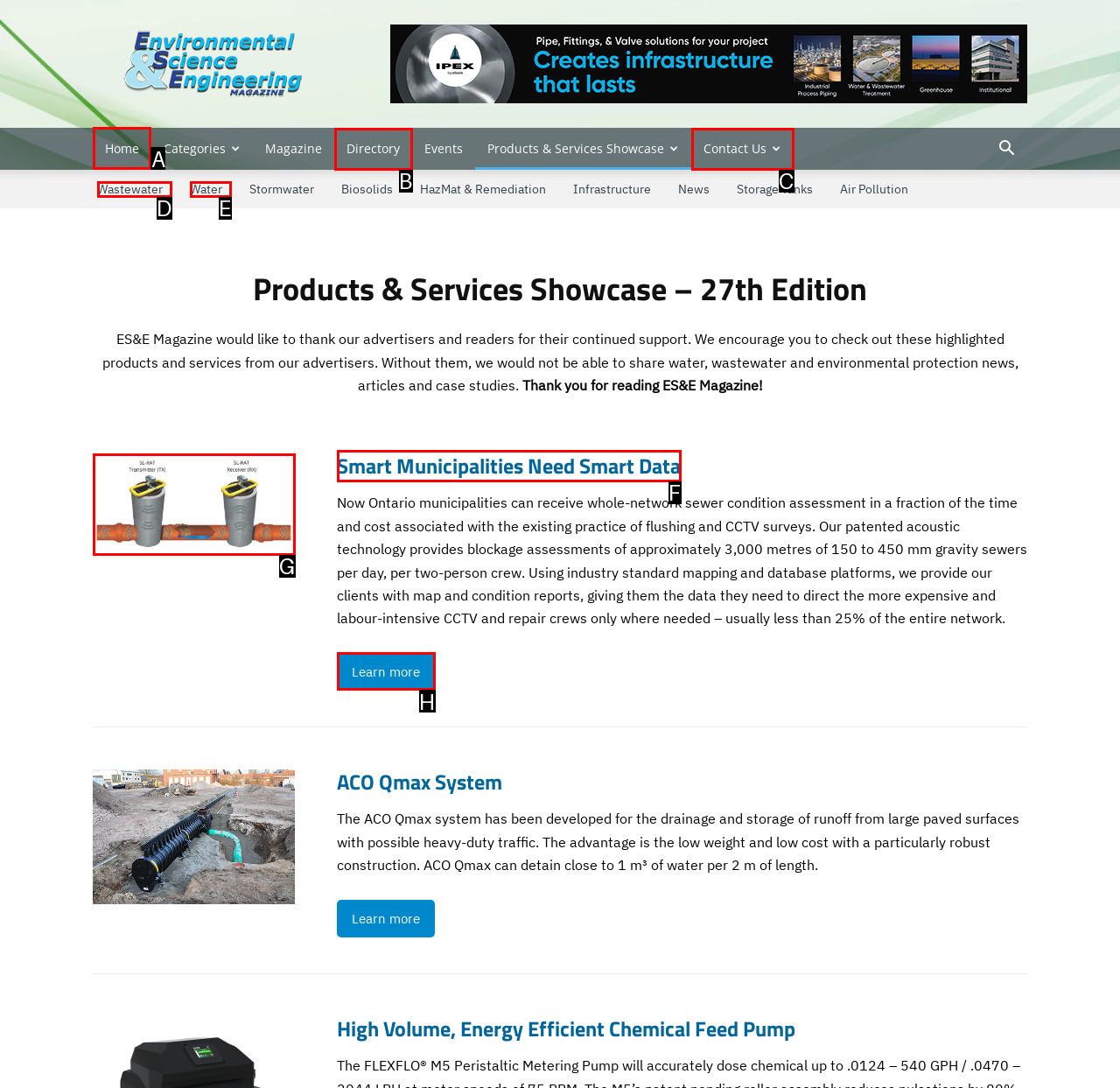Determine the letter of the UI element that will complete the task: View Instagram
Reply with the corresponding letter.

None